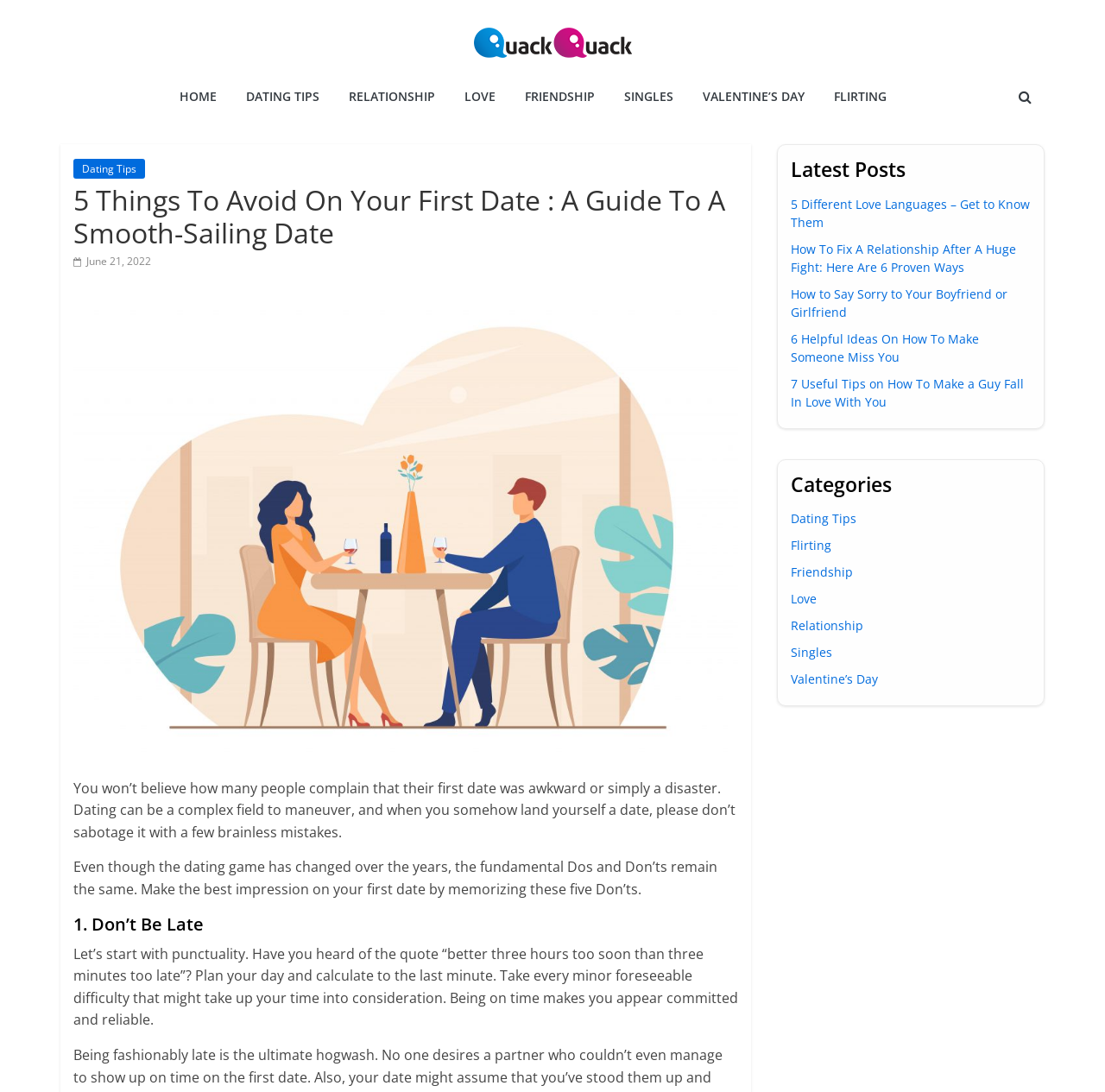Identify the main title of the webpage and generate its text content.

5 Things To Avoid On Your First Date : A Guide To A Smooth-Sailing Date